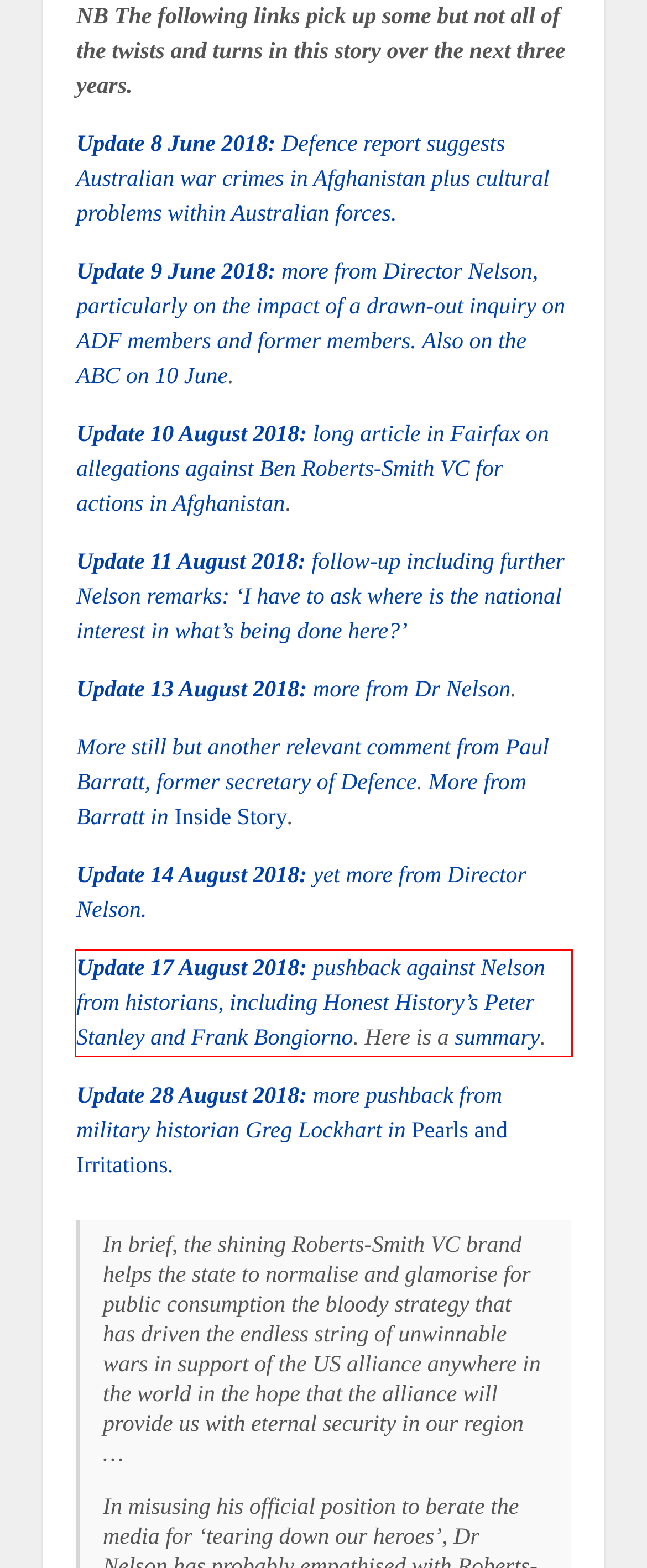There is a UI element on the webpage screenshot marked by a red bounding box. Extract and generate the text content from within this red box.

Update 17 August 2018: pushback against Nelson from historians, including Honest History’s Peter Stanley and Frank Bongiorno. Here is a summary.